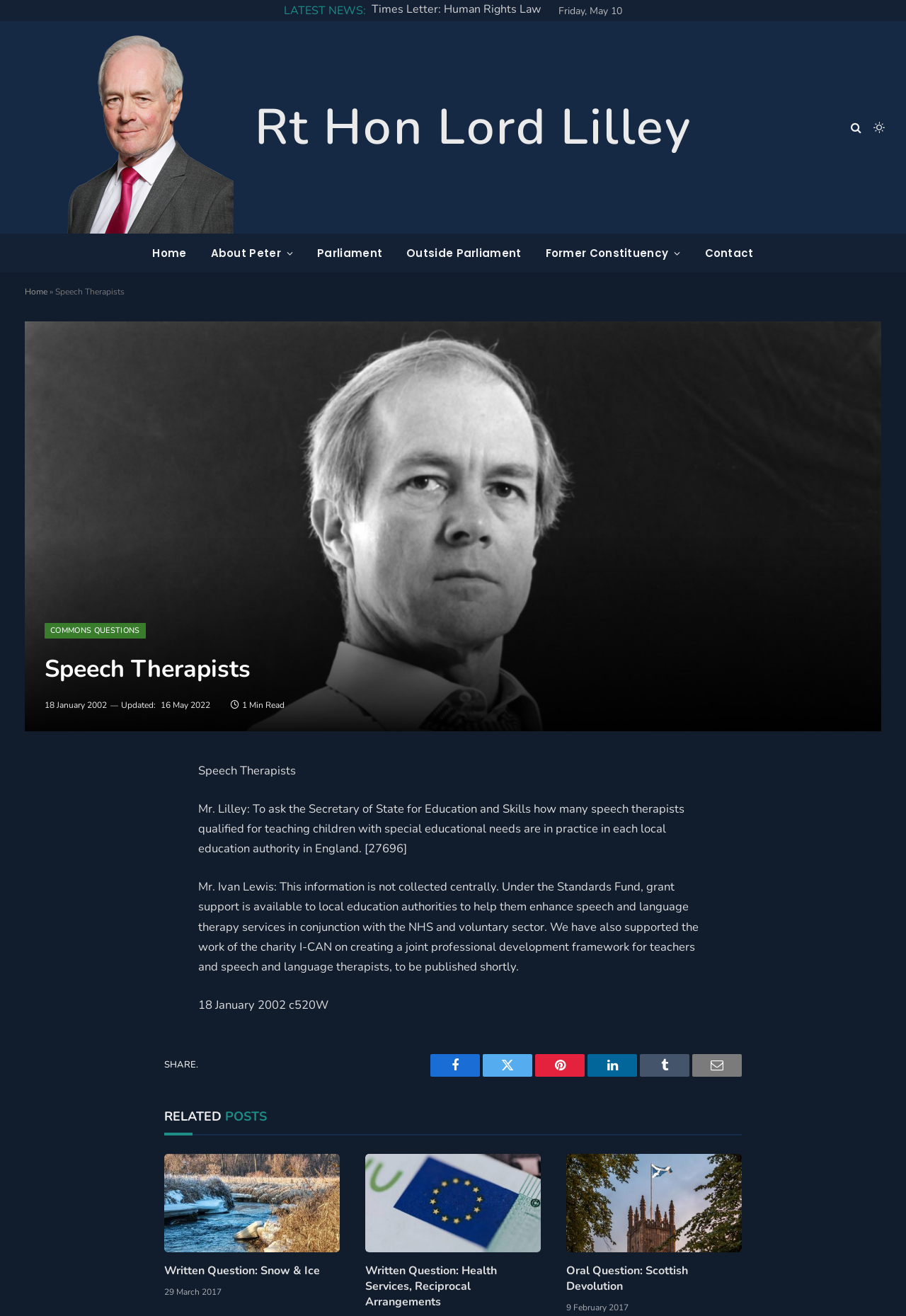Explain the contents of the webpage comprehensively.

This webpage is about Rt Hon Lord Lilley, a politician. At the top, there is a heading "Speech Therapists - Rt Hon Lord Lilley" and a link to the homepage. Below that, there is a section with the latest news, including a link to a Times Letter about Human Rights Law and a date "Friday, May 10". 

To the left of the latest news section, there is a profile picture of Rt Hon Lord Lilley with a link to his profile. Above the profile picture, there are several links to different sections of the website, including "Home", "About Peter", "Parliament", "Outside Parliament", "Former Constituency", and "Contact". 

The main content of the webpage is an article about speech therapists, with a title "Speech Therapists" and a question asked by Mr. Lilley to the Secretary of State for Education and Skills. The article also includes an answer from Mr. Ivan Lewis. Below the article, there are links to share the content on various social media platforms.

At the bottom of the webpage, there is a section titled "RELATED POSTS" with three links to other articles, each with a heading, a link, and an image. The articles are about snow and ice melting, the Euro, and Scottish devolution. Each article also has a date and time associated with it.